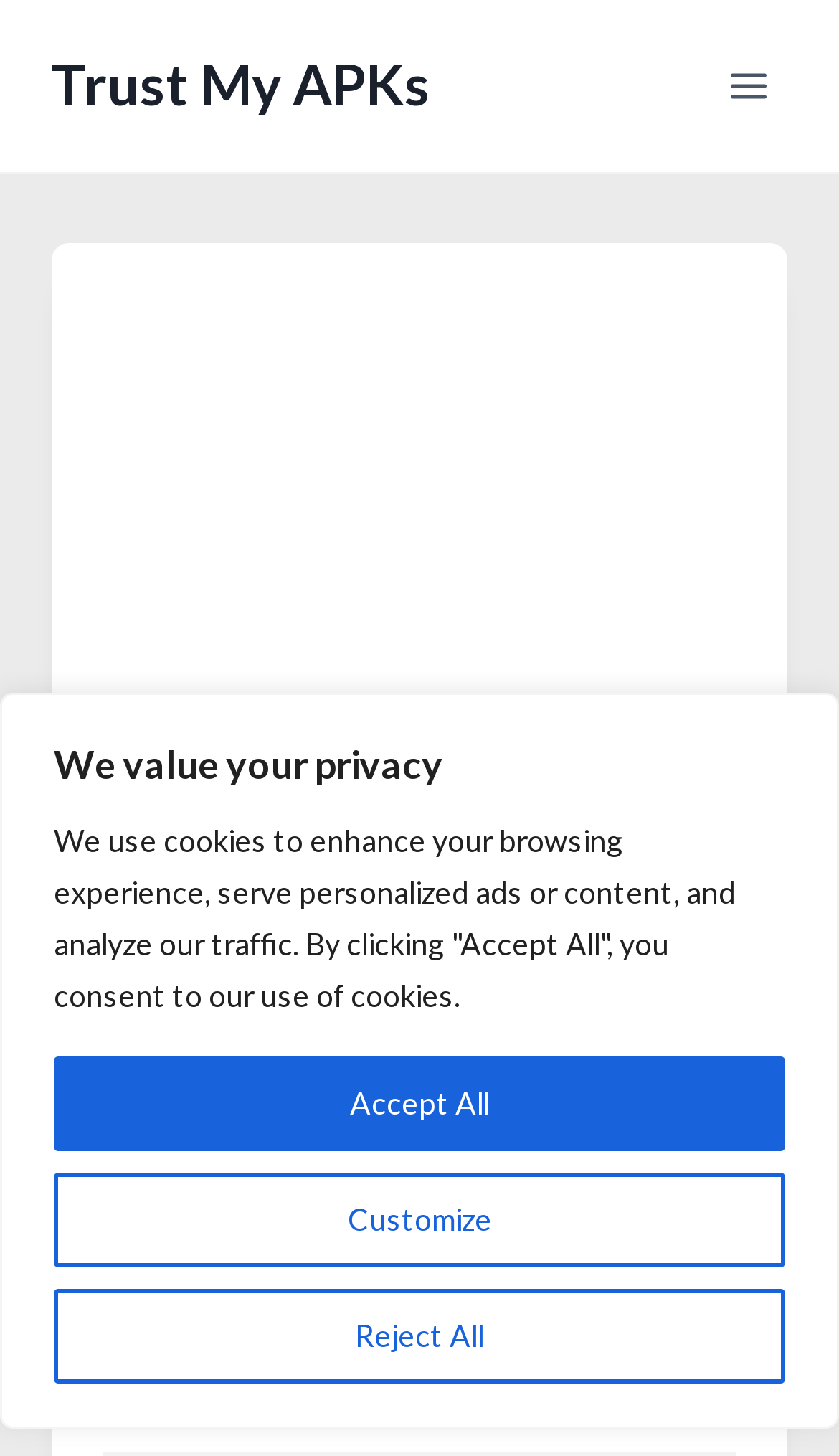What is the purpose of the 'Trust My APKs' link?
Could you give a comprehensive explanation in response to this question?

I inferred the answer by looking at the text 'Trust My APKs' and assuming it's a link to trust APKs, possibly for downloading or installing purposes.